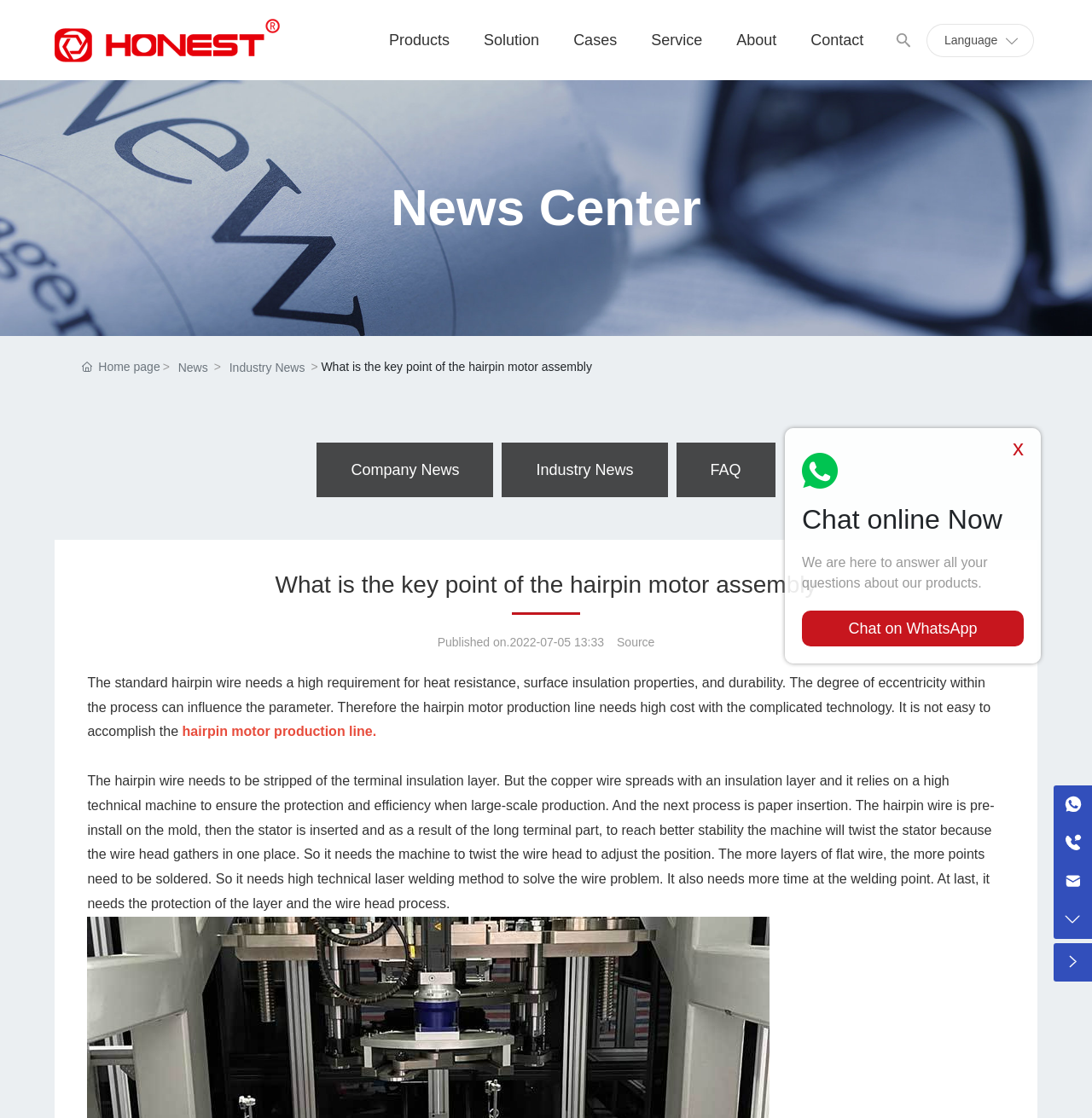Please determine the bounding box coordinates of the section I need to click to accomplish this instruction: "Click on the 'Chat on WhatsApp' button".

[0.734, 0.546, 0.938, 0.578]